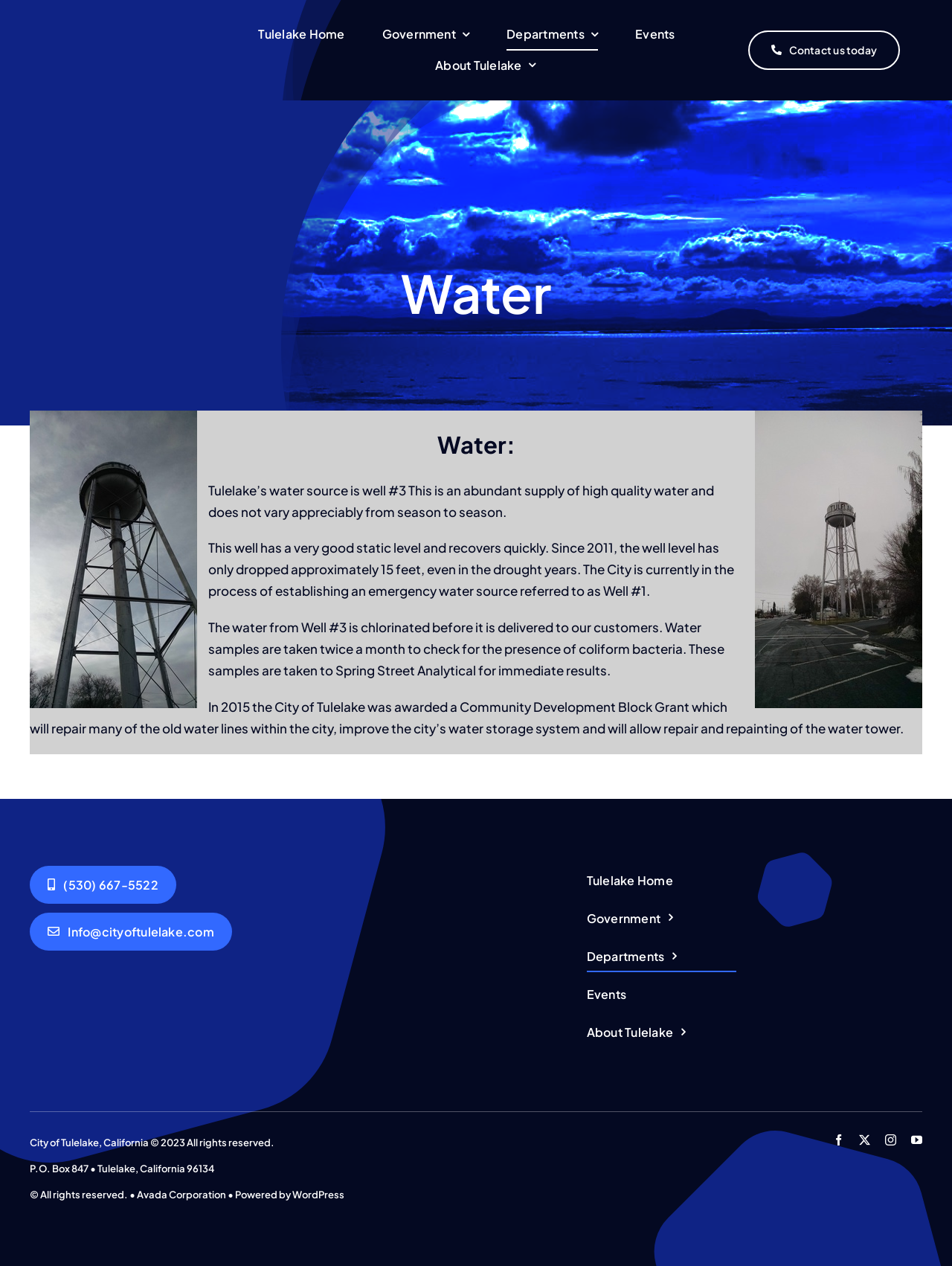What is the phone number to contact the City of Tulelake?
Give a detailed explanation using the information visible in the image.

The webpage provides a contact section with a phone number, (530) 667-5522, which can be used to contact the City of Tulelake.